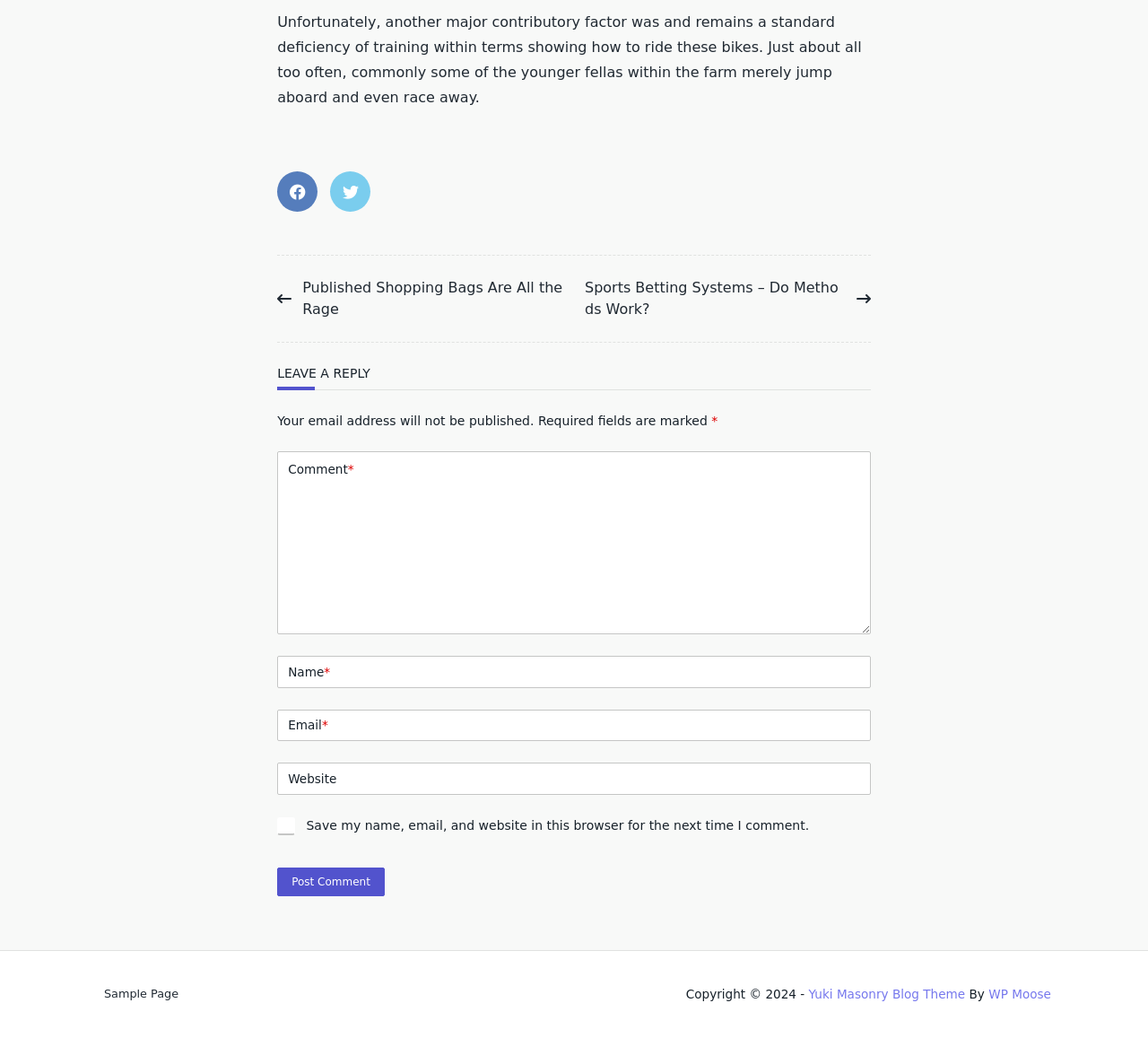Please indicate the bounding box coordinates of the element's region to be clicked to achieve the instruction: "Click the 'Post Comment' button". Provide the coordinates as four float numbers between 0 and 1, i.e., [left, top, right, bottom].

[0.242, 0.836, 0.335, 0.863]